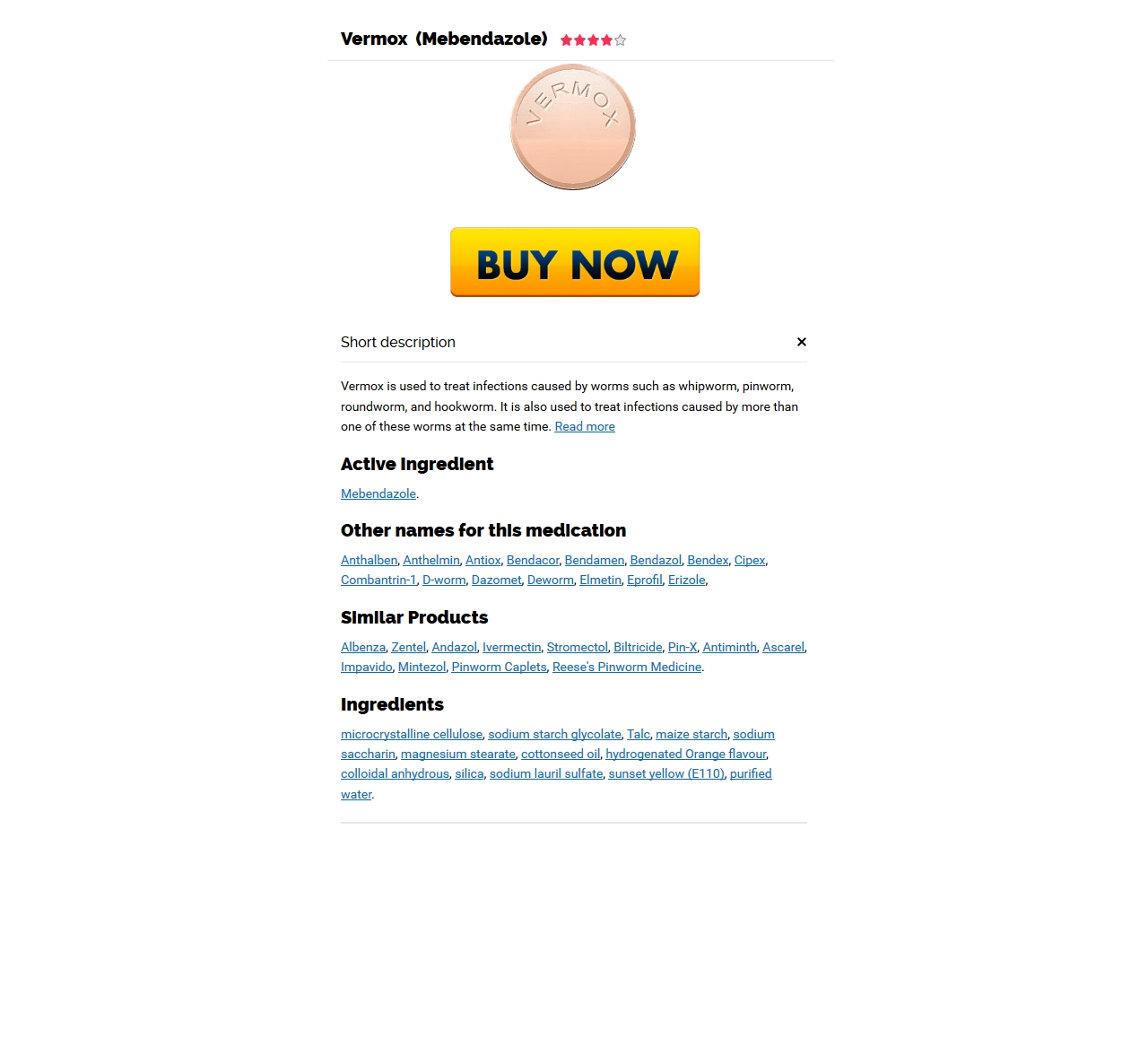Identify the bounding box coordinates of the area that should be clicked in order to complete the given instruction: "view next article". The bounding box coordinates should be four float numbers between 0 and 1, i.e., [left, top, right, bottom].

[0.82, 0.218, 0.938, 0.239]